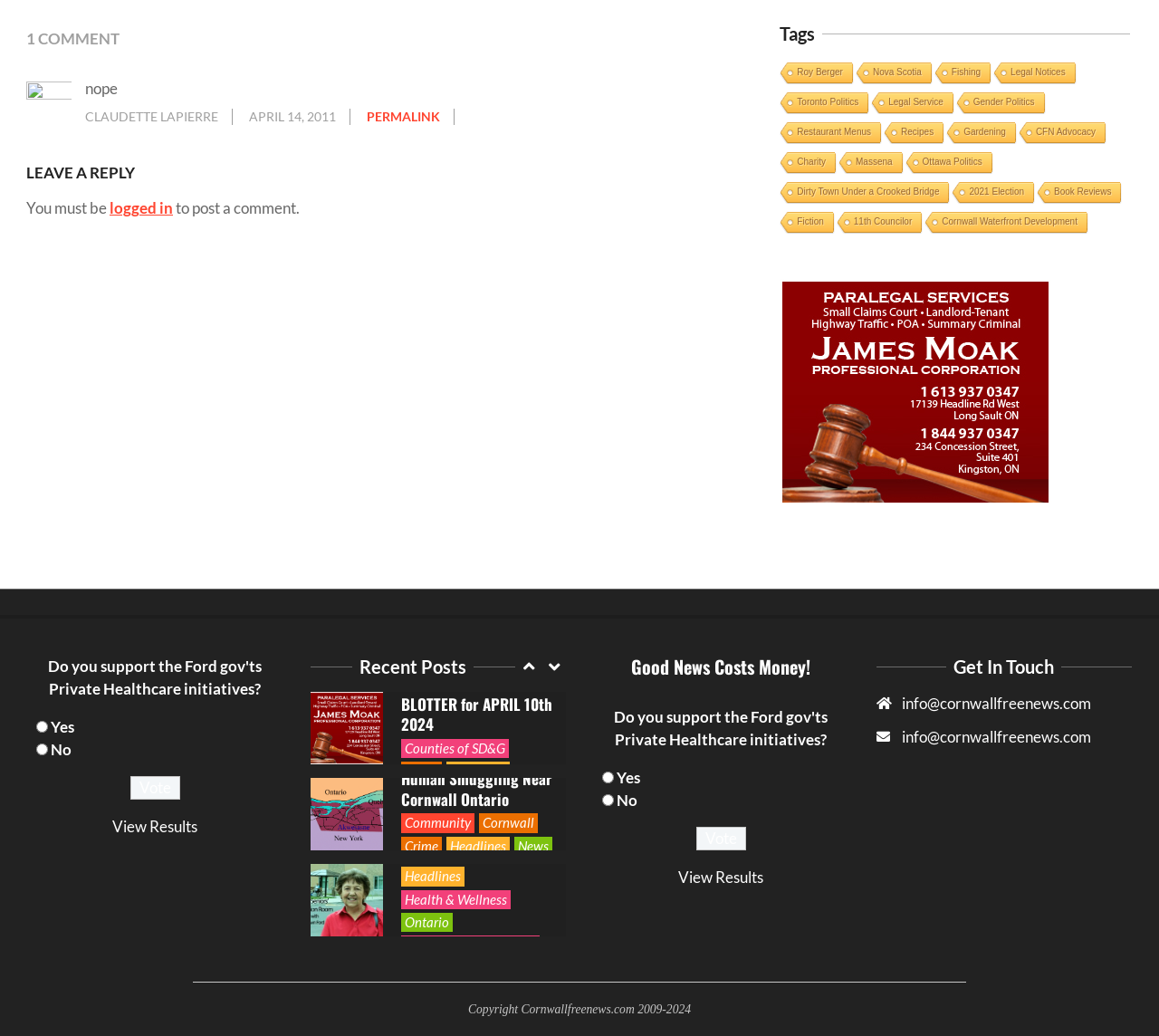What is the purpose of the button with the text 'Vote'?
Based on the image content, provide your answer in one word or a short phrase.

To cast a vote